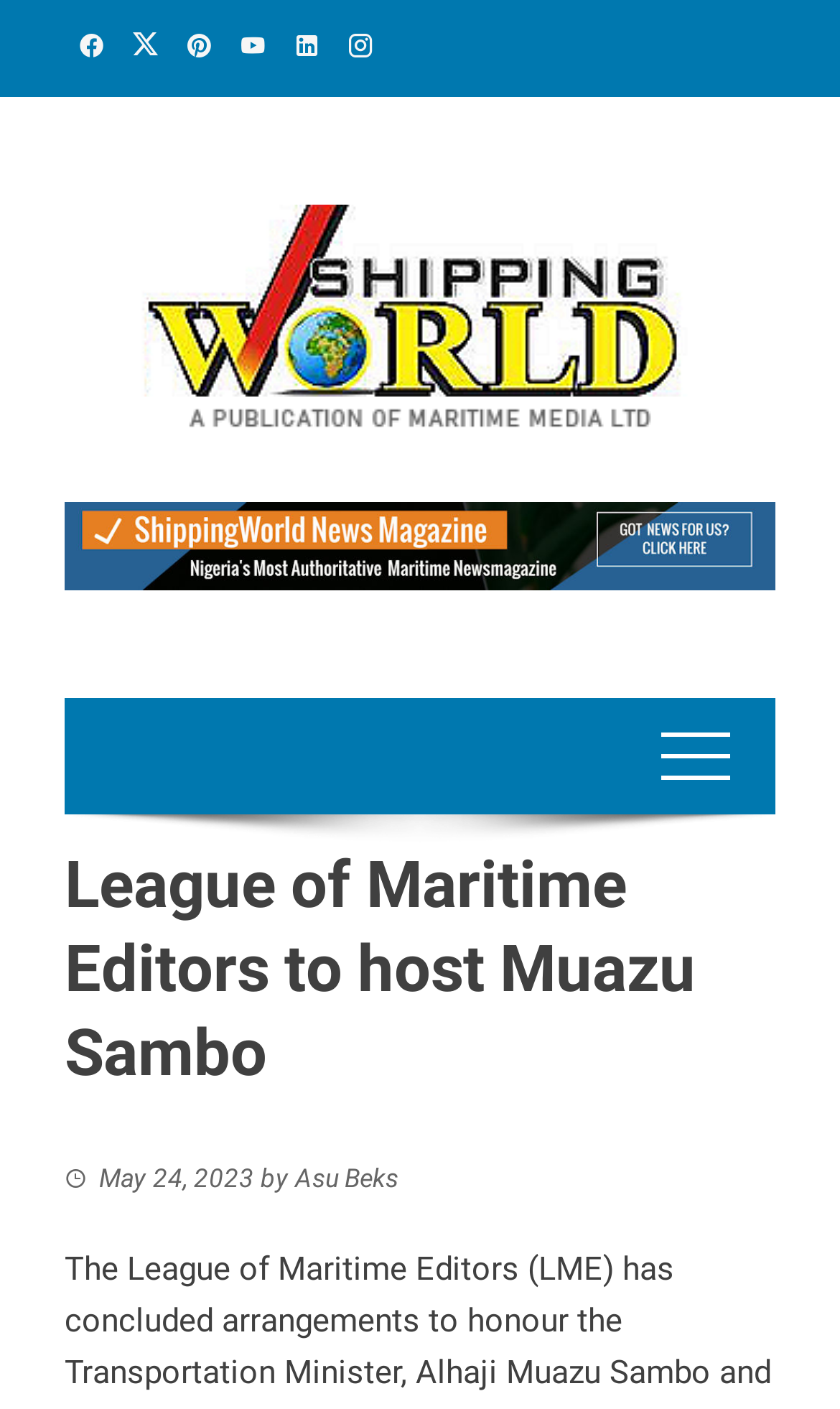Answer the following inquiry with a single word or phrase:
What is the honor being given to?

Transportation Minister